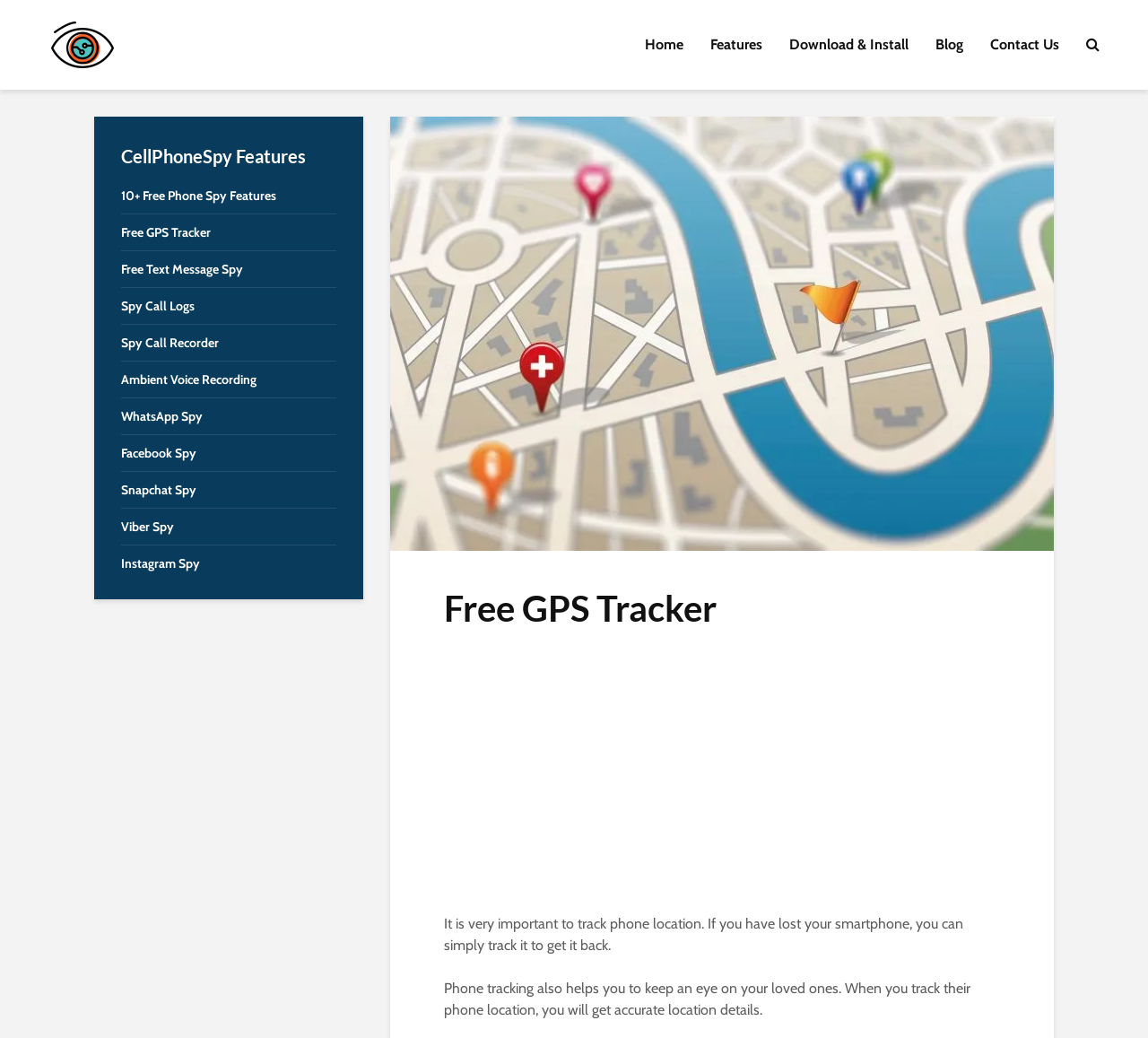Can you extract the headline from the webpage for me?

Free GPS Tracker